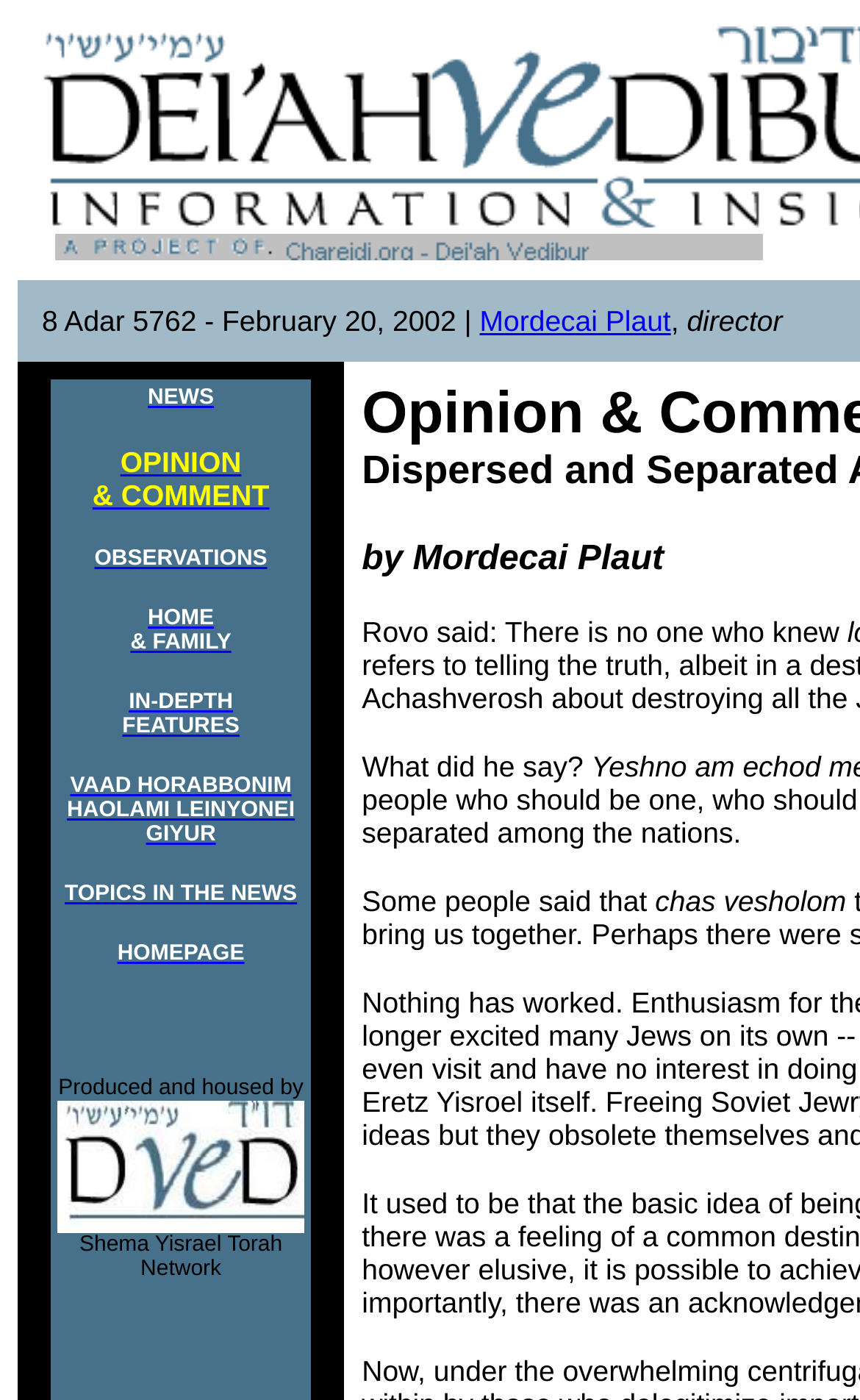Determine the bounding box coordinates of the section I need to click to execute the following instruction: "Read articles by Mordecai Plaut". Provide the coordinates as four float numbers between 0 and 1, i.e., [left, top, right, bottom].

[0.558, 0.217, 0.78, 0.241]